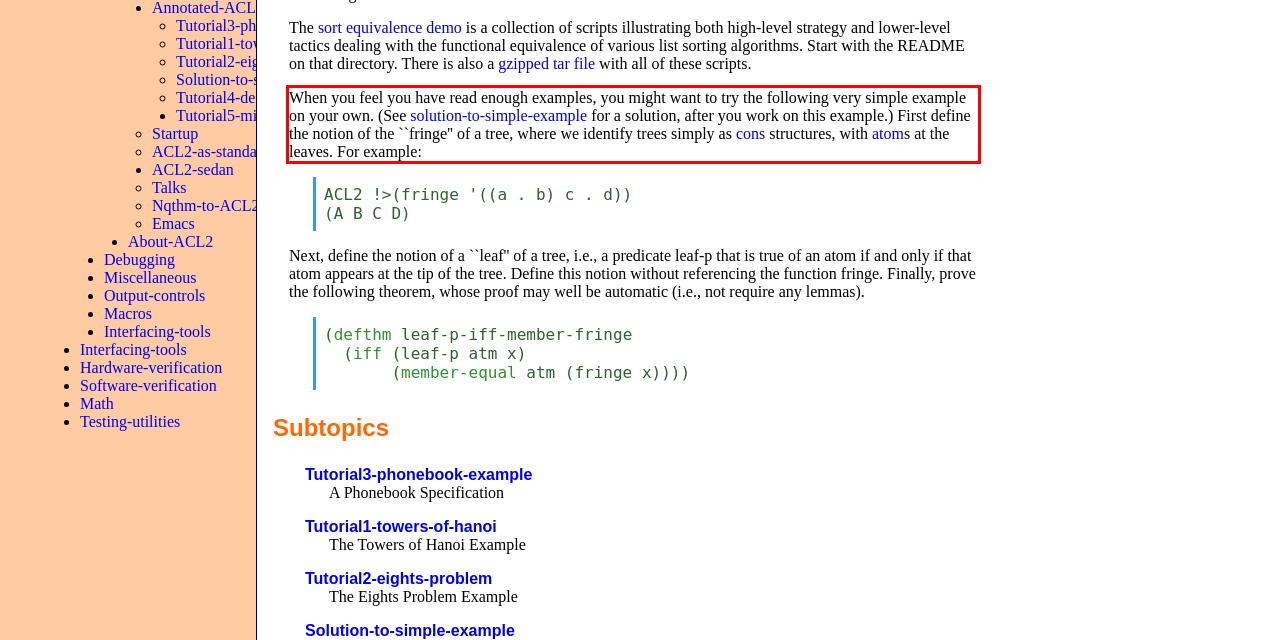Identify the red bounding box in the webpage screenshot and perform OCR to generate the text content enclosed.

When you feel you have read enough examples, you might want to try the following very simple example on your own. (See solution-to-simple-example for a solution, after you work on this example.) First define the notion of the ``fringe'' of a tree, where we identify trees simply as cons structures, with atoms at the leaves. For example: